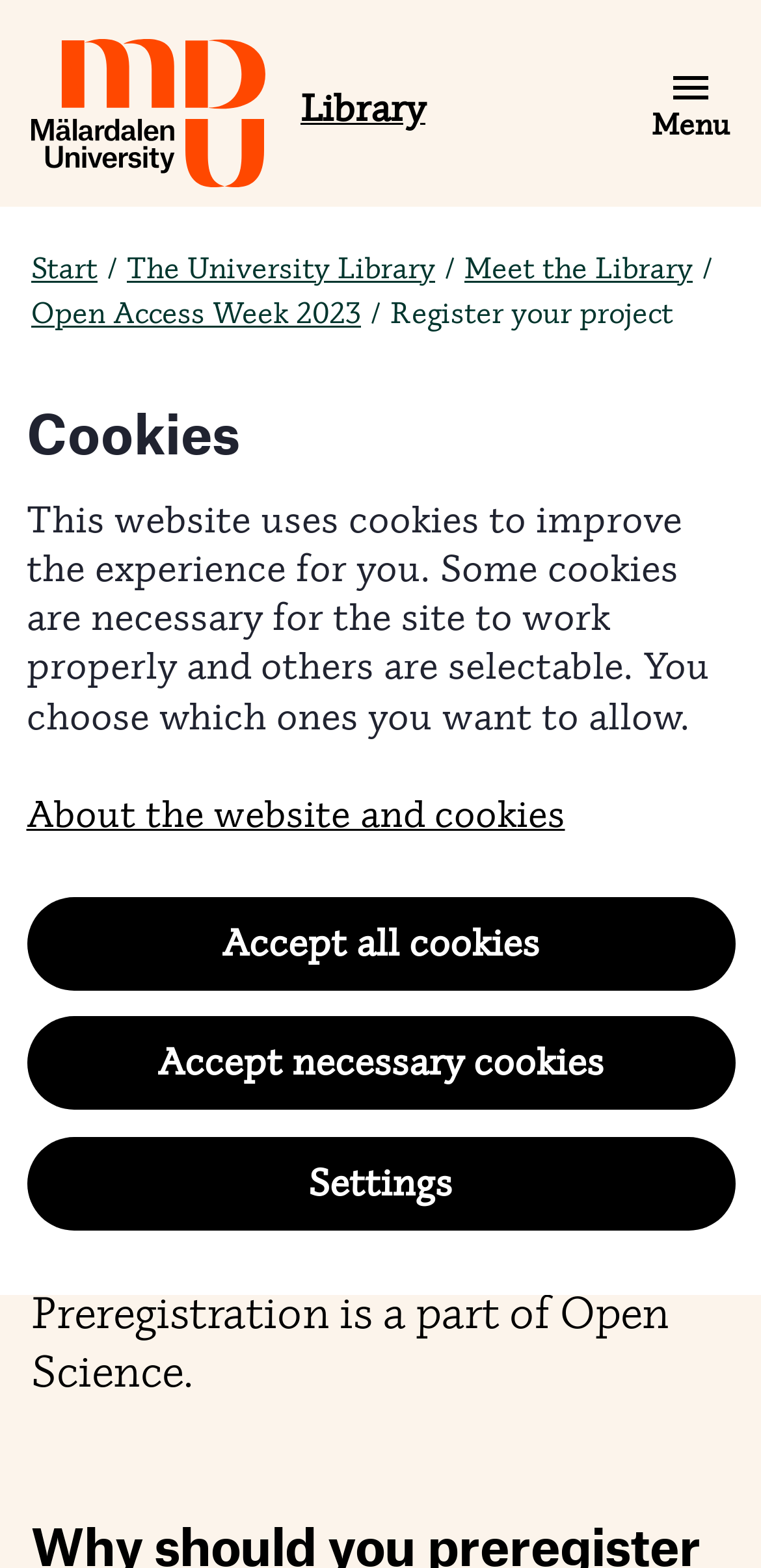Find the bounding box coordinates of the element I should click to carry out the following instruction: "Click the Start link".

[0.041, 0.16, 0.128, 0.182]